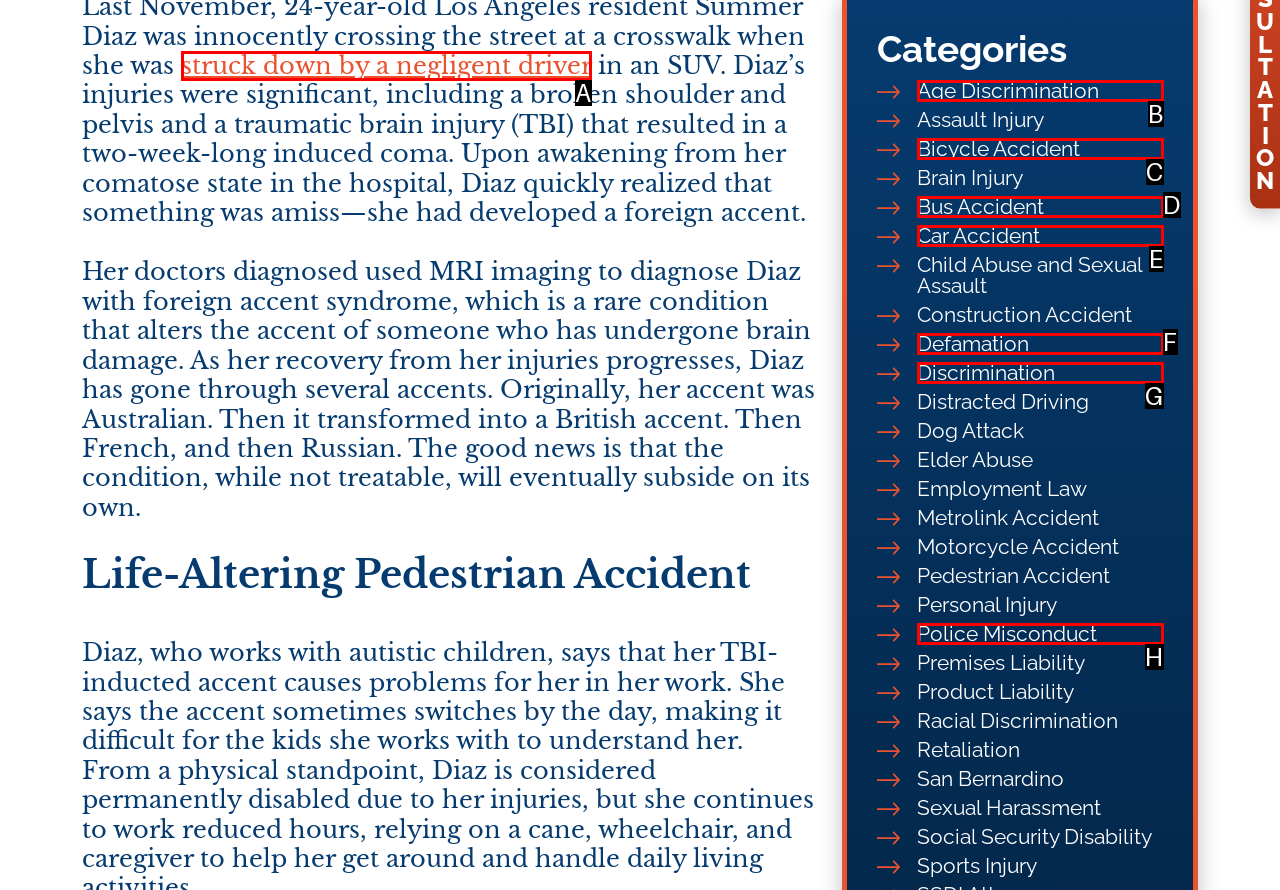Select the correct option based on the description: Discrimination
Answer directly with the option’s letter.

G